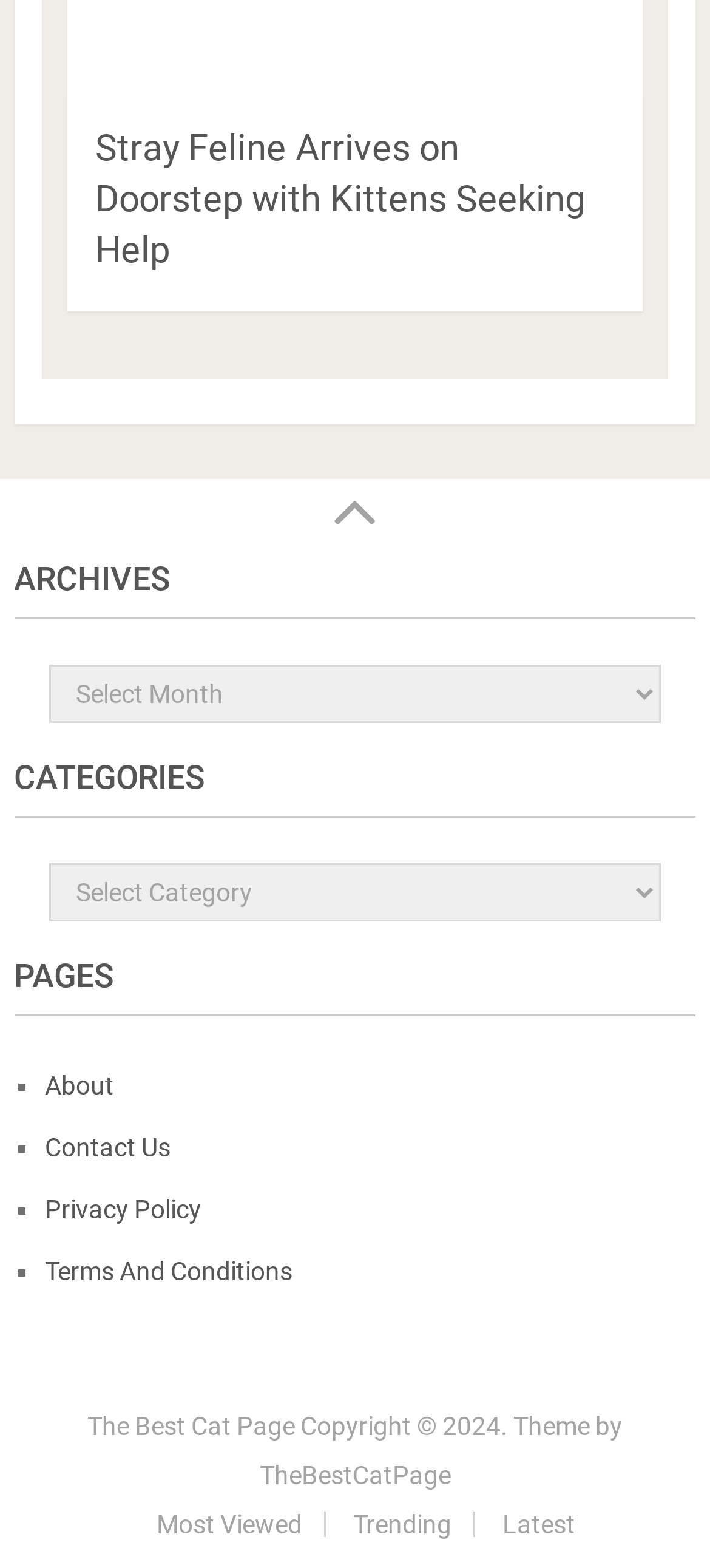Extract the bounding box coordinates for the UI element described as: "TheBestCatPage".

[0.365, 0.931, 0.635, 0.95]